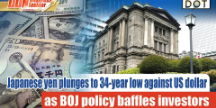Provide your answer in one word or a succinct phrase for the question: 
What institution is the historical building likely to represent?

The Bank of Japan